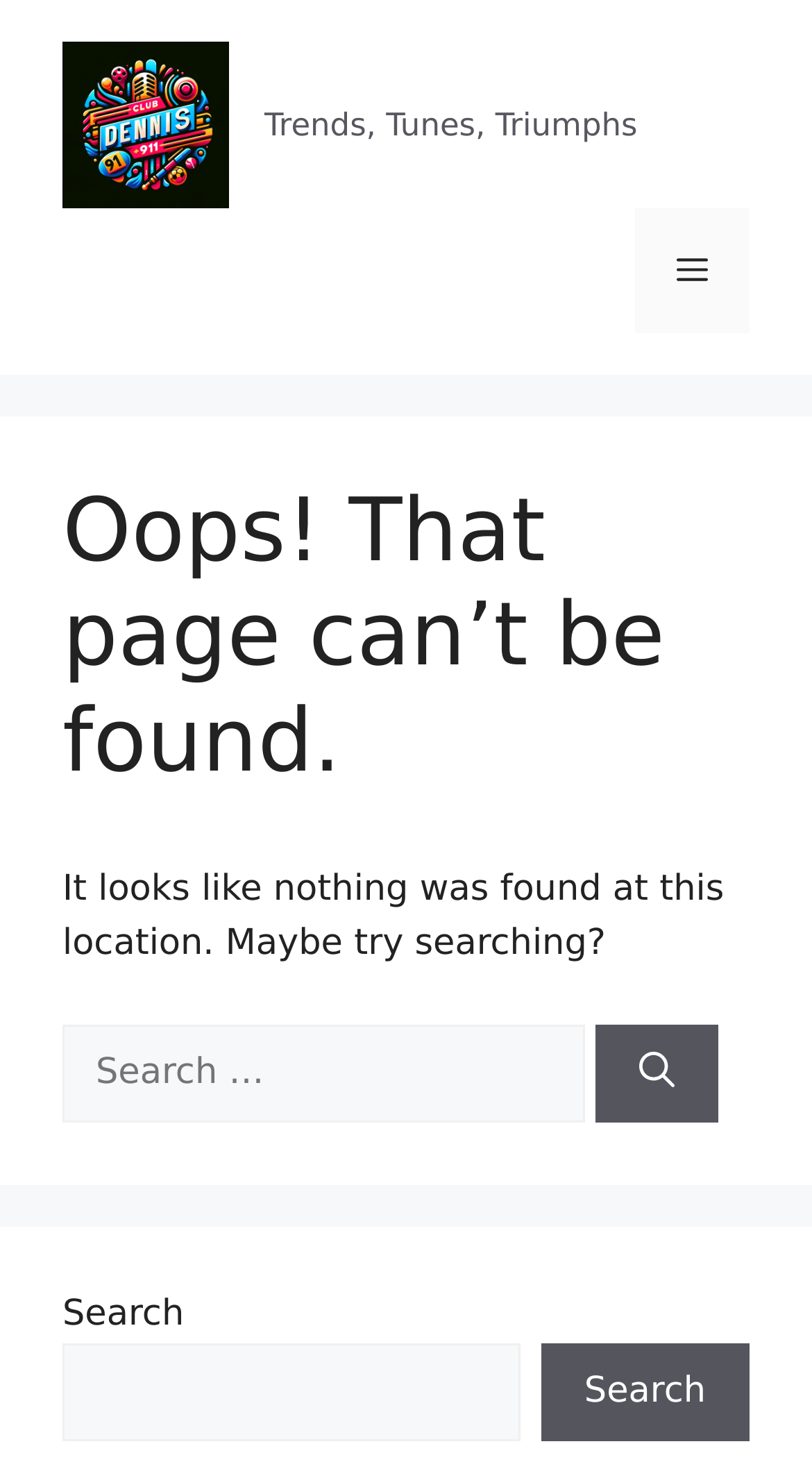Using the provided element description "parent_node: Search name="s"", determine the bounding box coordinates of the UI element.

[0.077, 0.908, 0.64, 0.975]